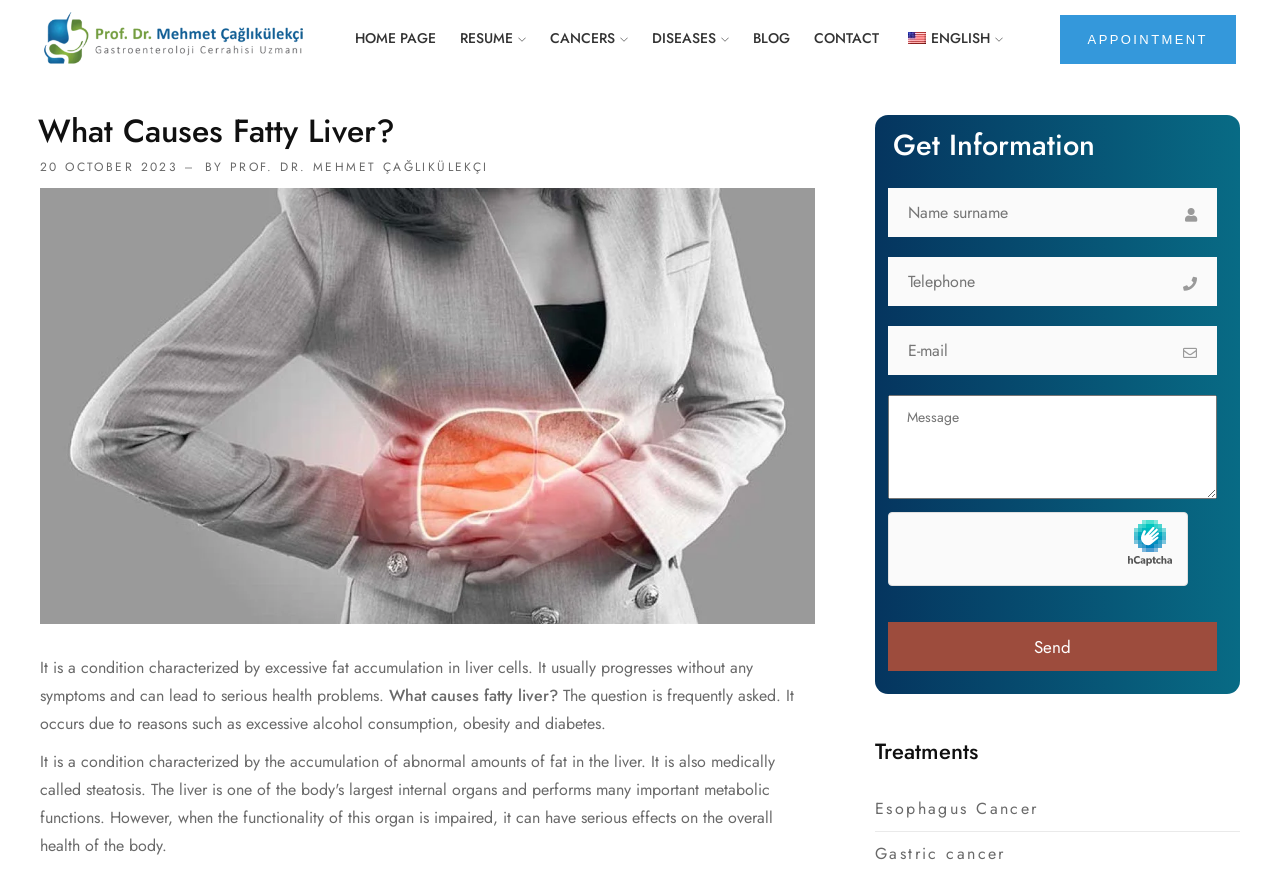What is the purpose of the contact form?
Please provide a full and detailed response to the question.

The contact form is located below the 'Get Information' heading, suggesting that it is intended for users to get in touch with the author or the website for more information.